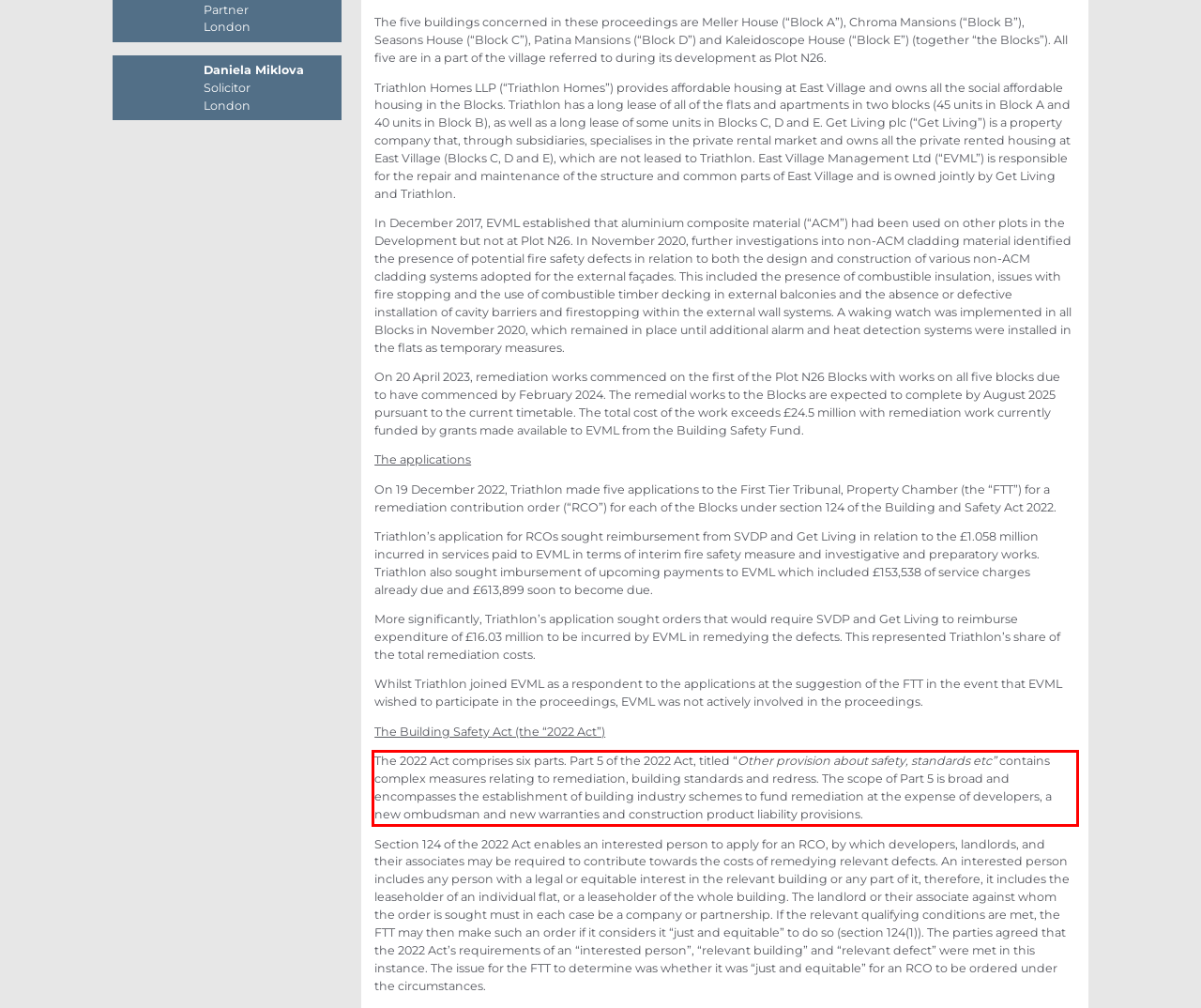The screenshot you have been given contains a UI element surrounded by a red rectangle. Use OCR to read and extract the text inside this red rectangle.

The 2022 Act comprises six parts. Part 5 of the 2022 Act, titled “Other provision about safety, standards etc” contains complex measures relating to remediation, building standards and redress. The scope of Part 5 is broad and encompasses the establishment of building industry schemes to fund remediation at the expense of developers, a new ombudsman and new warranties and construction product liability provisions.